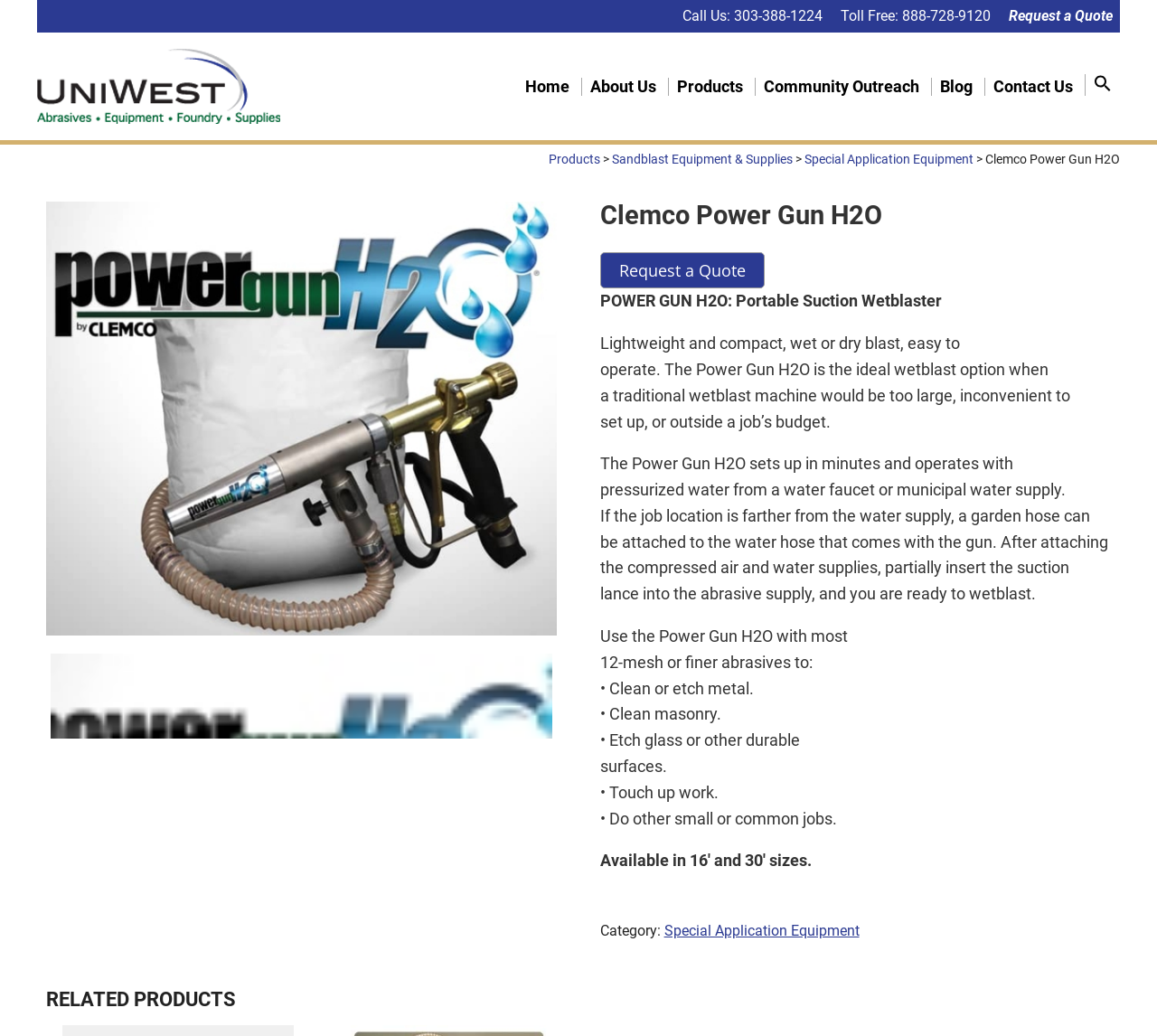Please determine the bounding box coordinates of the element's region to click for the following instruction: "Search for something".

[0.946, 0.072, 0.961, 0.093]